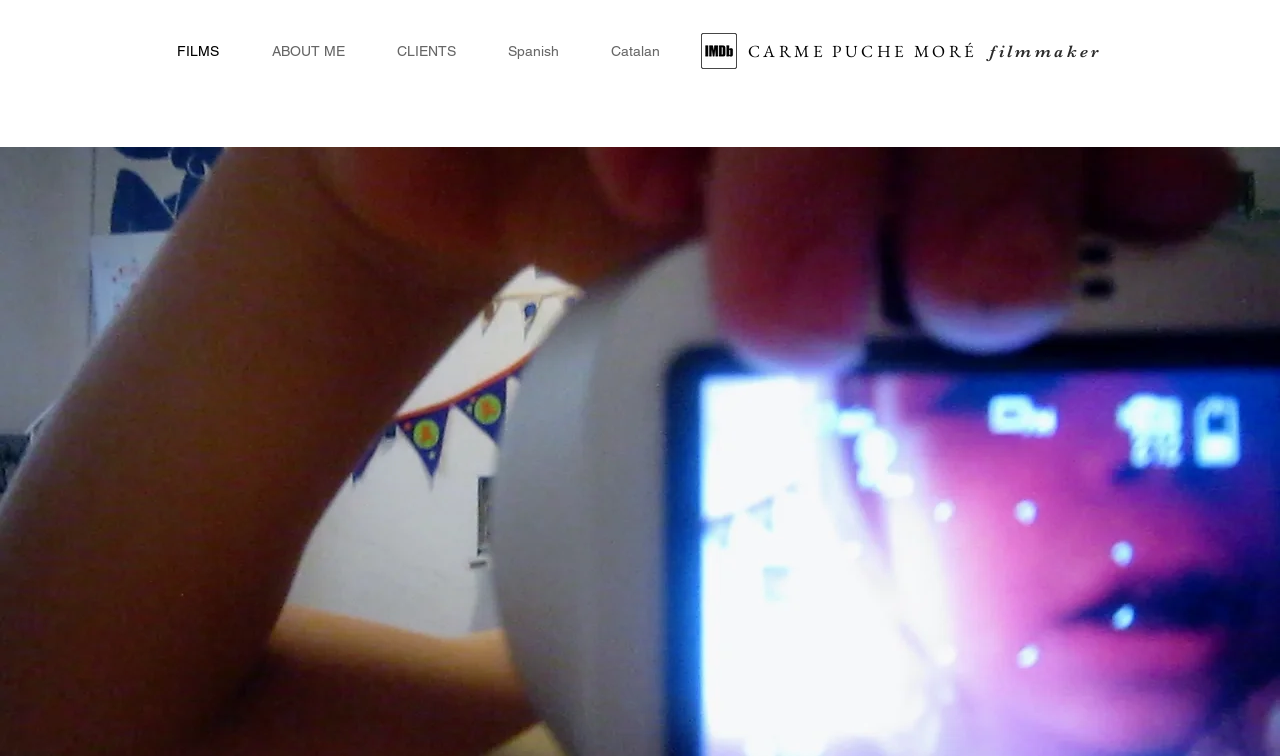Can you find and provide the title of the webpage?

CARME PUCHE MORÉ  filmmaker